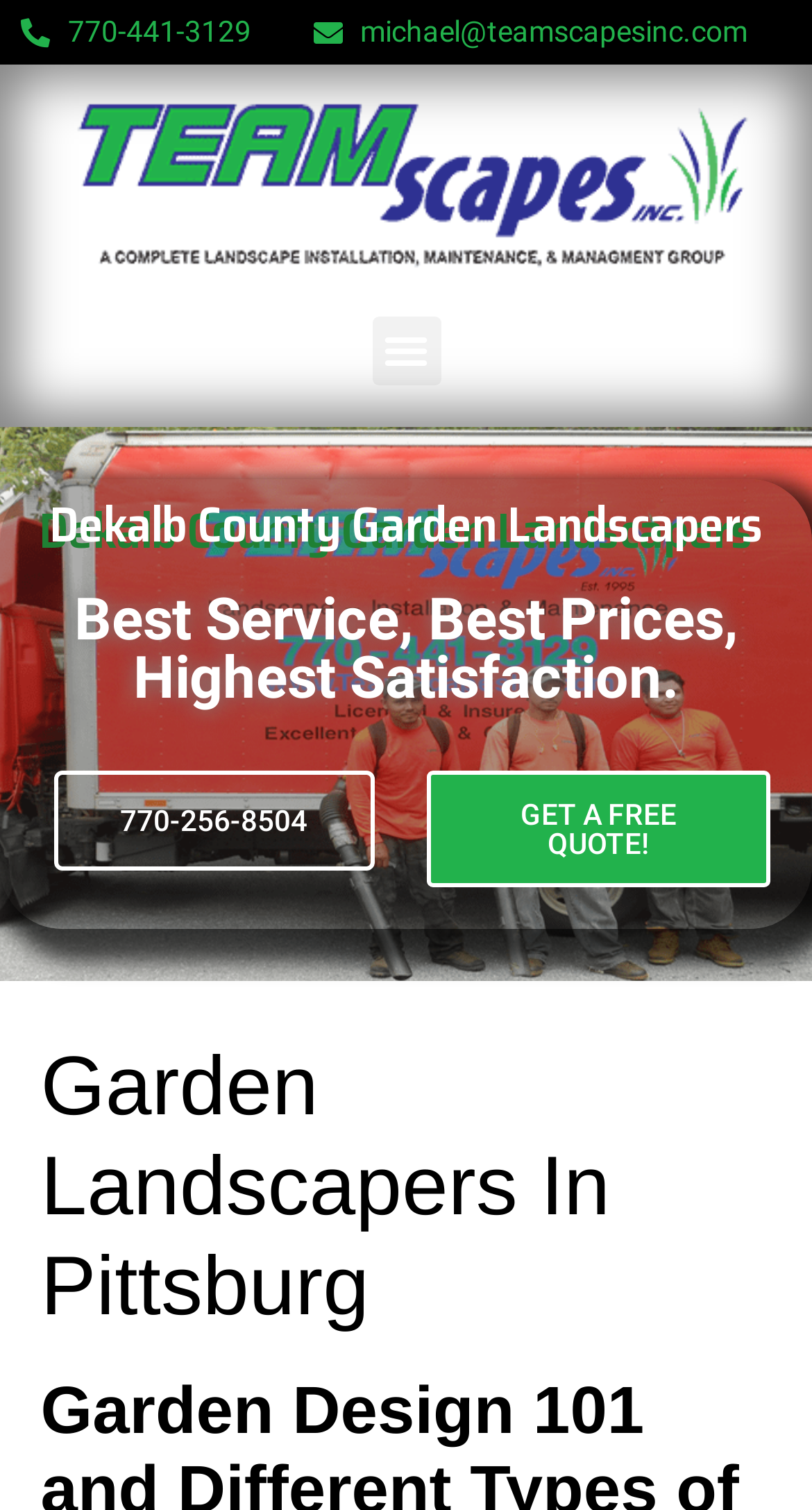Refer to the image and answer the question with as much detail as possible: What is the phone number to get a free quote?

I found the phone number by looking at the button element with the text '770-256-8504' which is located near the 'GET A FREE QUOTE!' button.